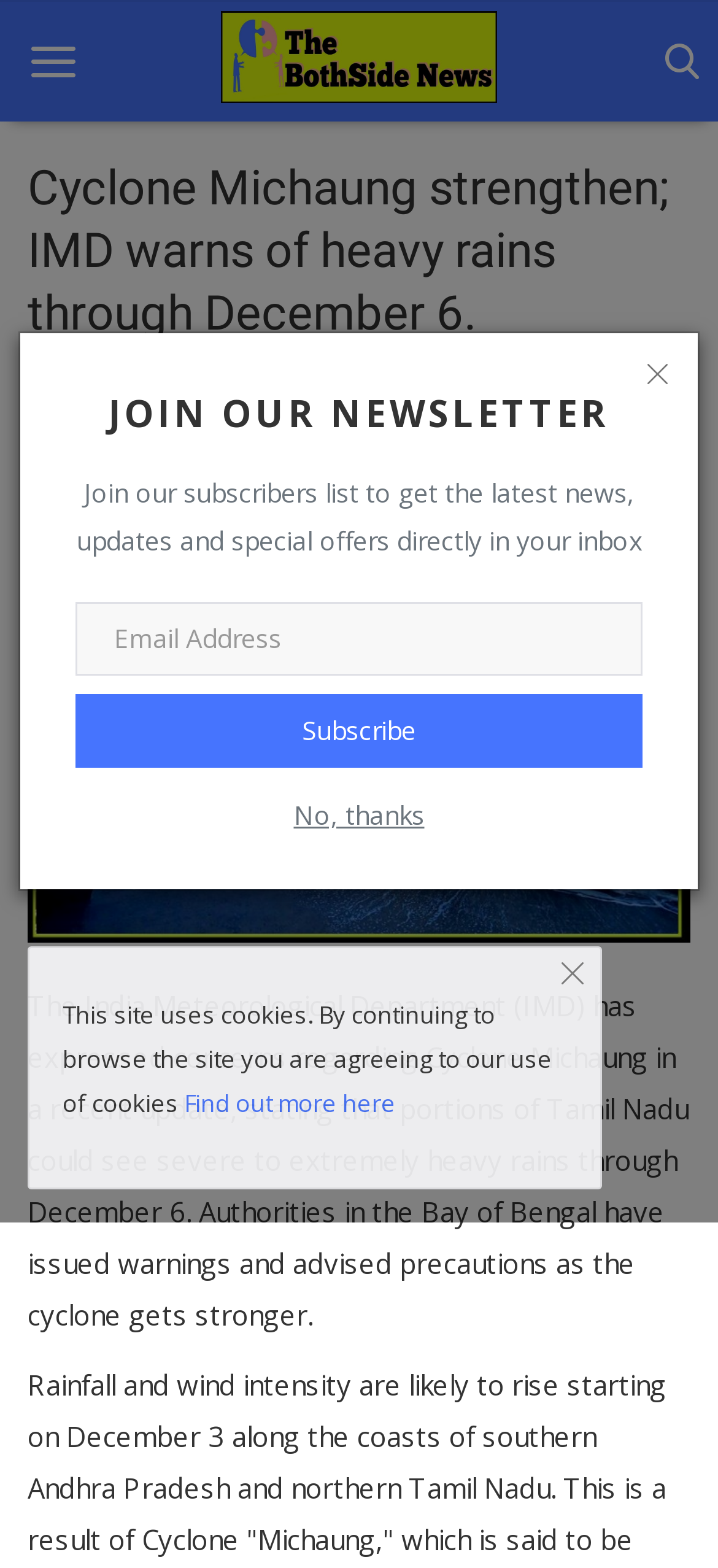Locate the bounding box coordinates of the segment that needs to be clicked to meet this instruction: "Click on Bathroom Renovations".

None